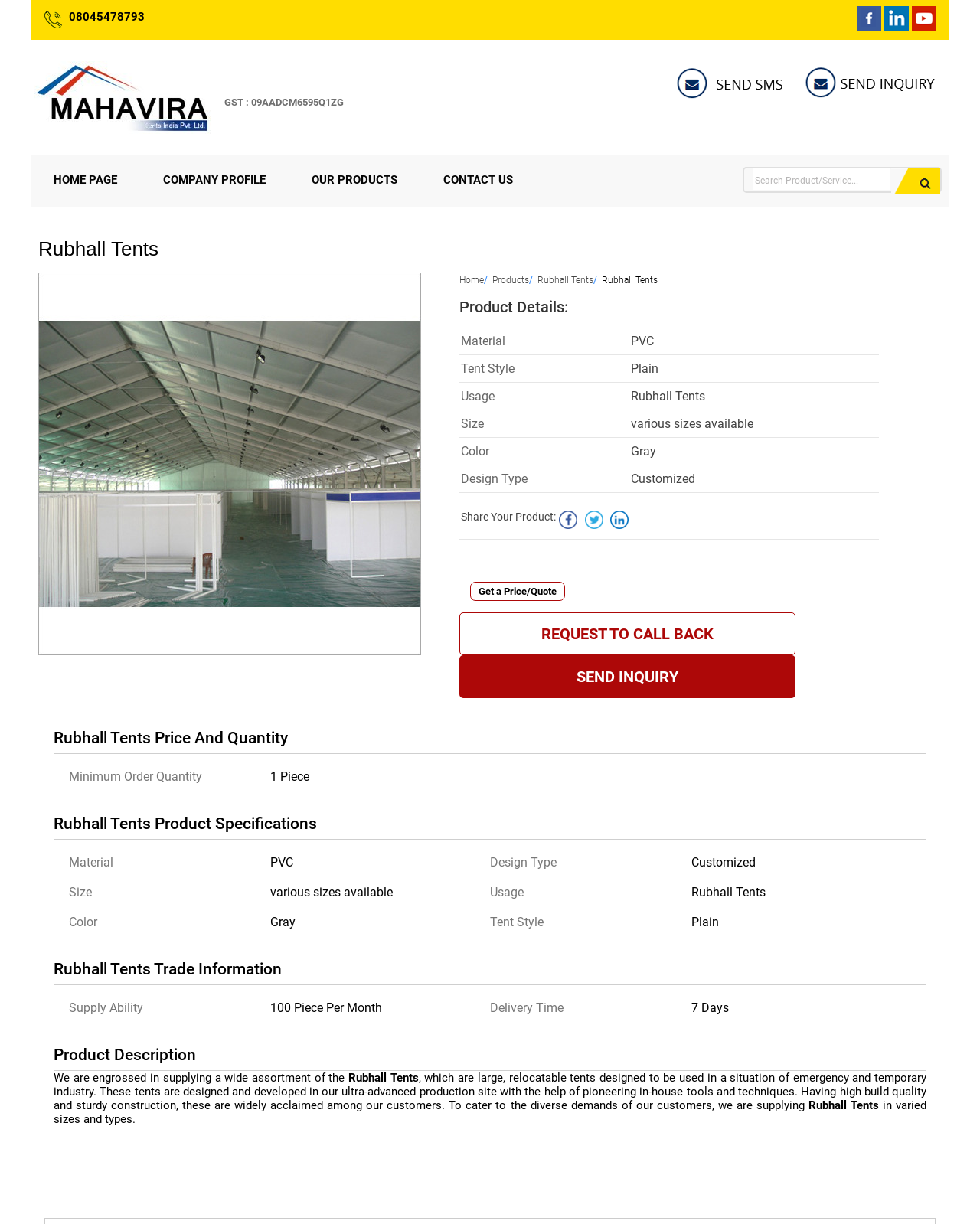Using a single word or phrase, answer the following question: 
What is the usage of the Rubhall Tents?

Rubhall Tents